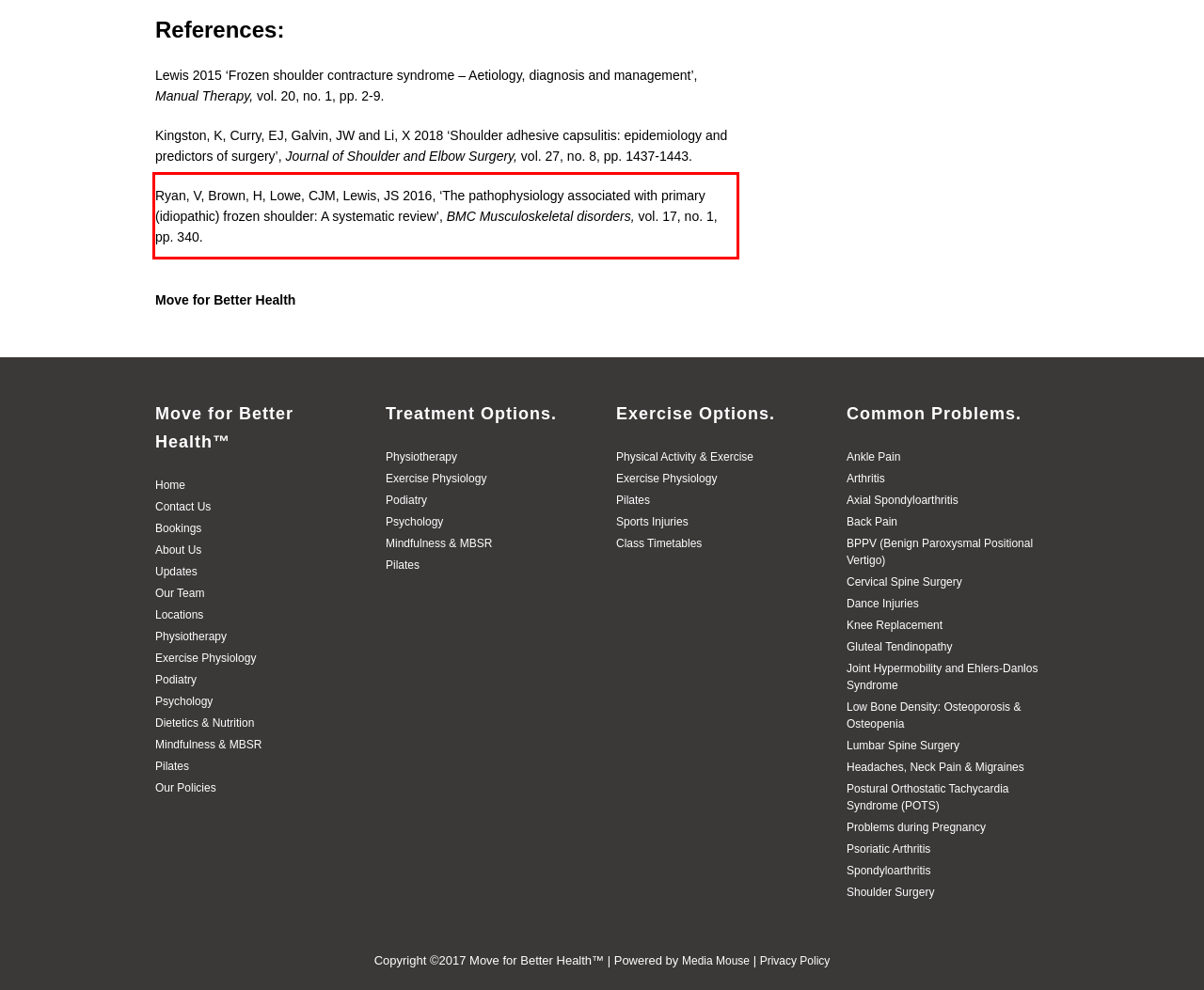By examining the provided screenshot of a webpage, recognize the text within the red bounding box and generate its text content.

Ryan, V, Brown, H, Lowe, CJM, Lewis, JS 2016, ‘The pathophysiology associated with primary (idiopathic) frozen shoulder: A systematic review’, BMC Musculoskeletal disorders, vol. 17, no. 1, pp. 340.